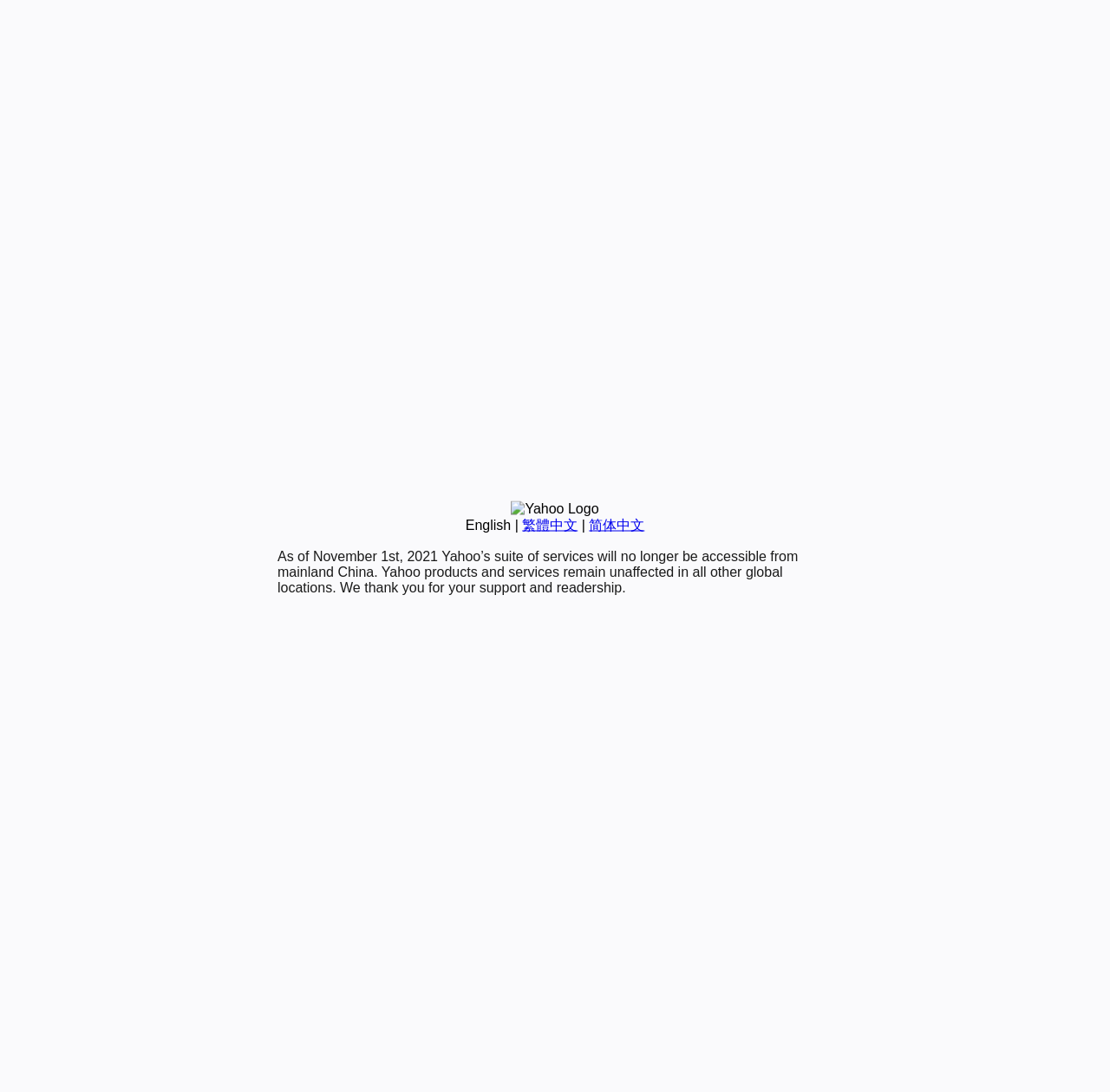Identify the bounding box coordinates for the UI element described as follows: "简体中文". Ensure the coordinates are four float numbers between 0 and 1, formatted as [left, top, right, bottom].

[0.531, 0.474, 0.581, 0.487]